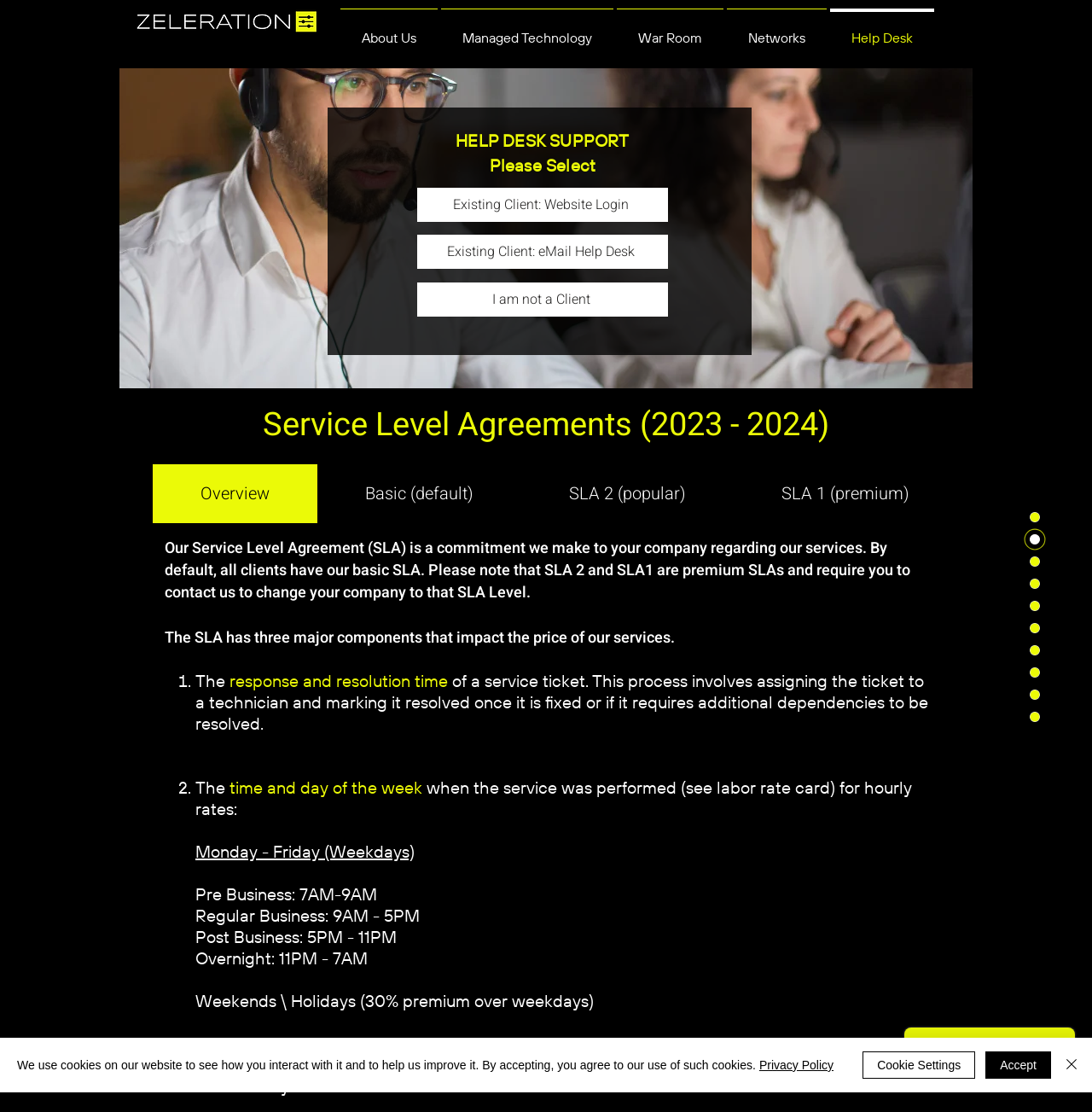Find the bounding box coordinates for the element that must be clicked to complete the instruction: "Click the Top of Page link". The coordinates should be four float numbers between 0 and 1, indicated as [left, top, right, bottom].

[0.937, 0.455, 0.958, 0.475]